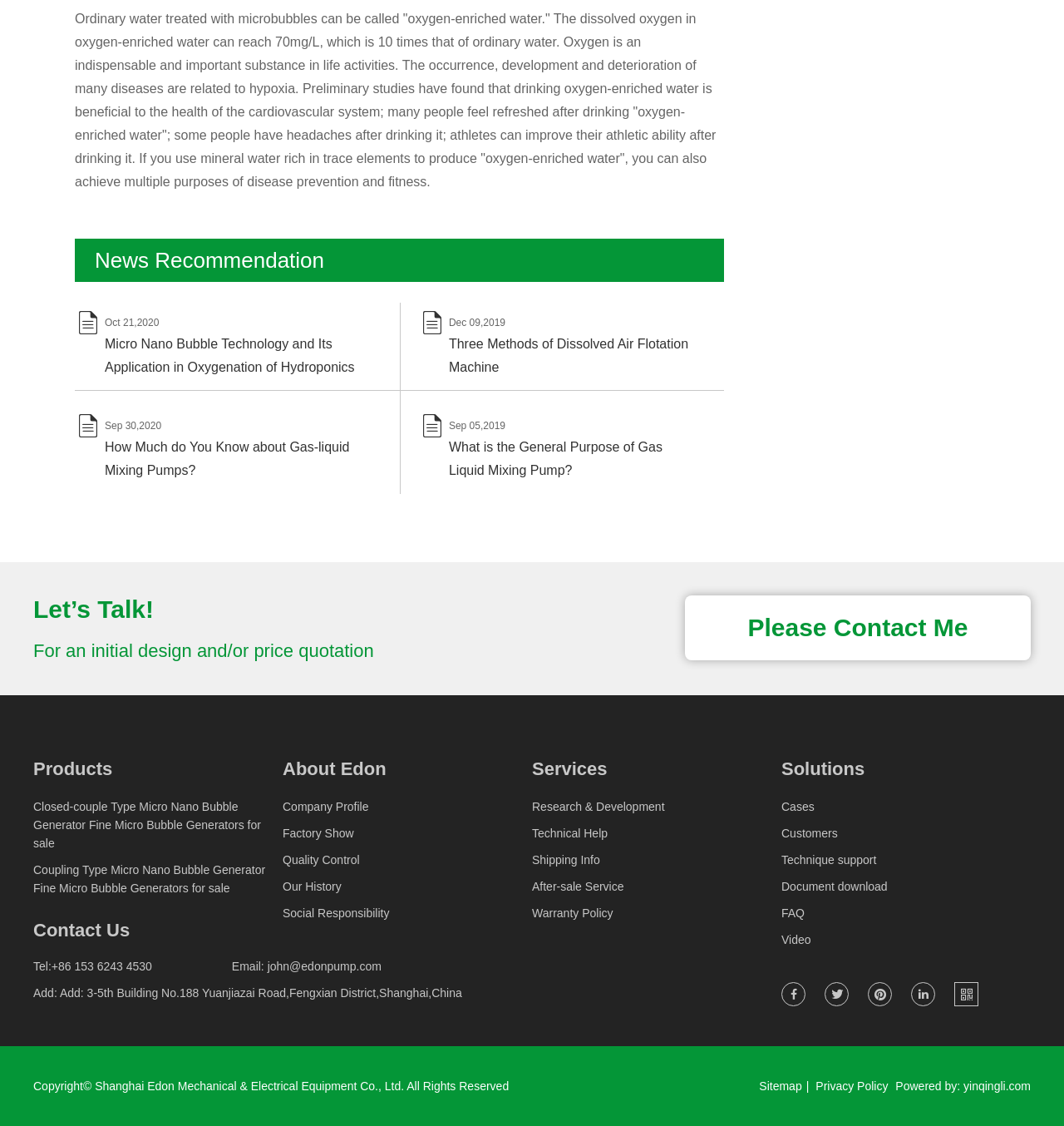What is the purpose of the 'Gas Liquid Mixing Pump'?
Answer with a single word or phrase, using the screenshot for reference.

General purpose